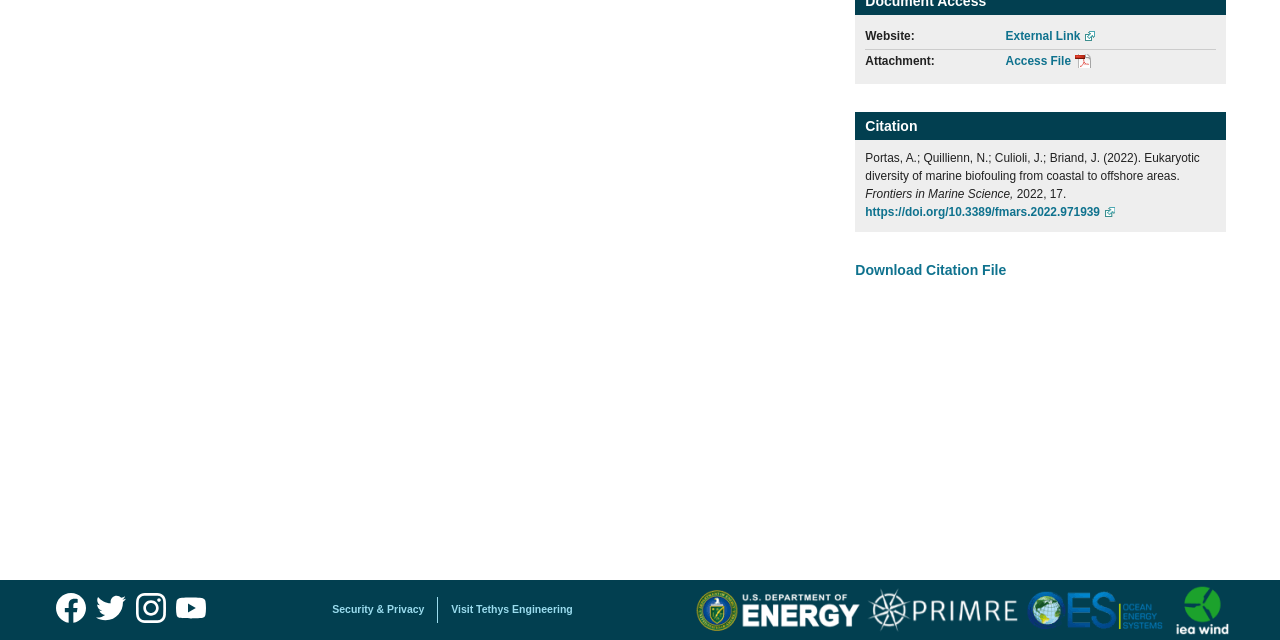Given the element description: "YouTube logo", predict the bounding box coordinates of the UI element it refers to, using four float numbers between 0 and 1, i.e., [left, top, right, bottom].

[0.133, 0.91, 0.164, 0.996]